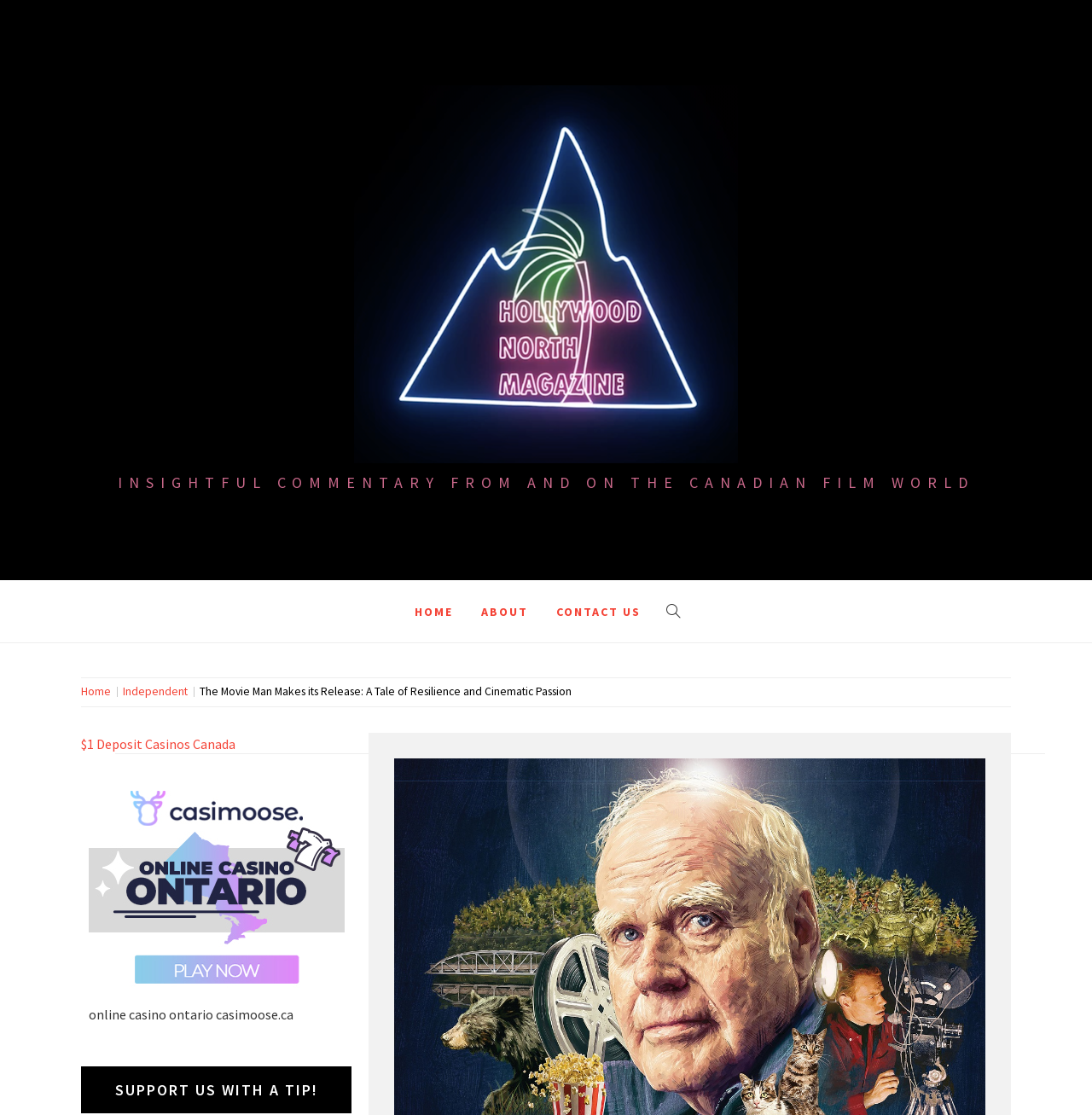Locate the bounding box coordinates of the clickable area needed to fulfill the instruction: "Visit the 'ABOUT' page".

[0.429, 0.521, 0.495, 0.576]